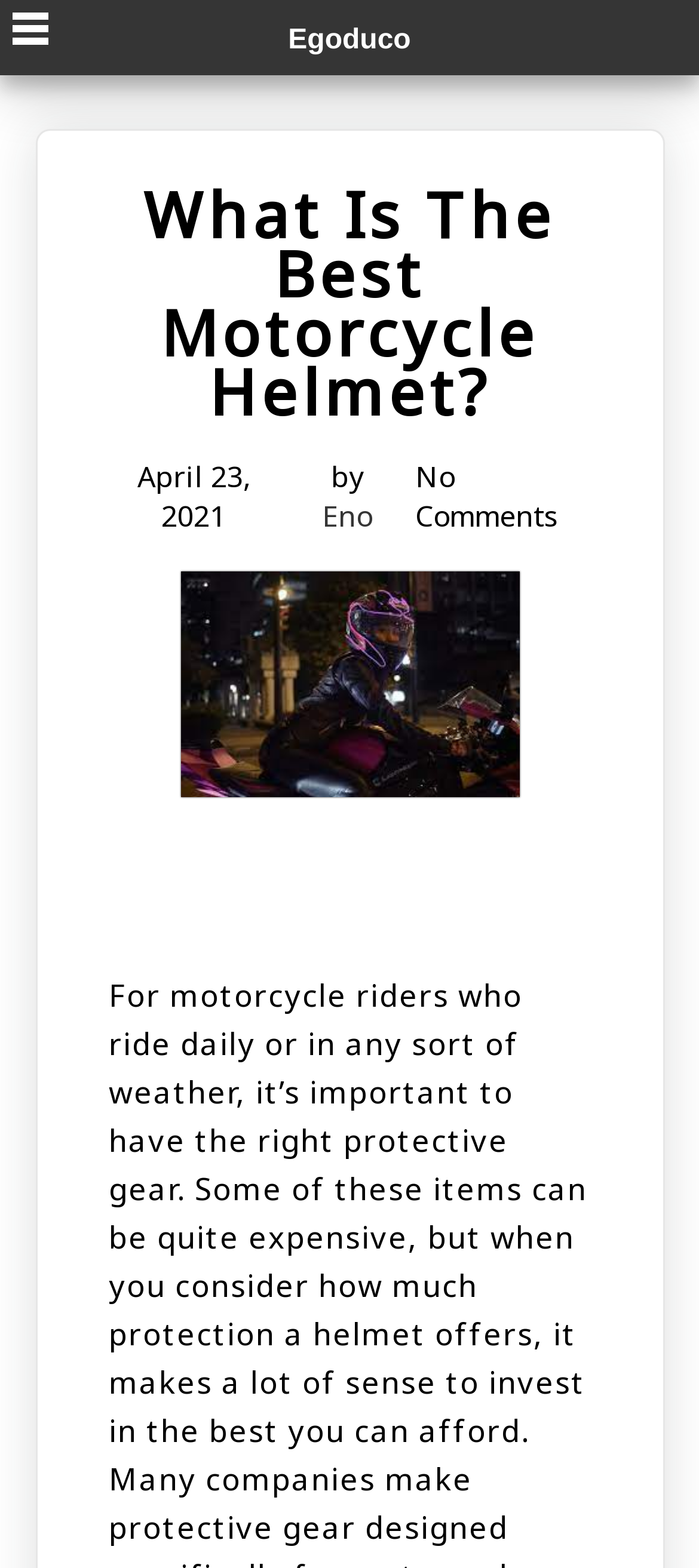What is the website's name? From the image, respond with a single word or brief phrase.

Egoduco